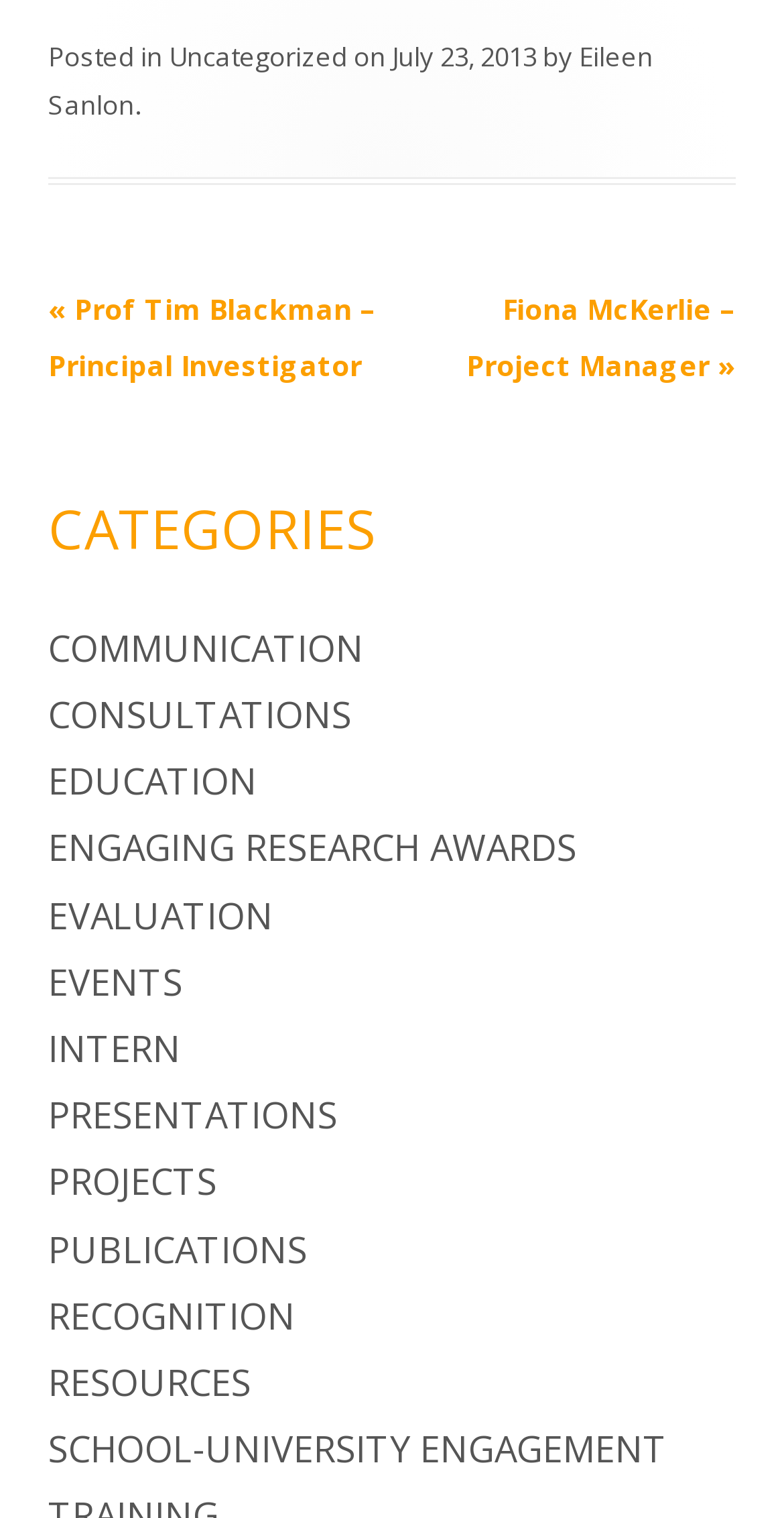Identify the coordinates of the bounding box for the element that must be clicked to accomplish the instruction: "Read comments".

None